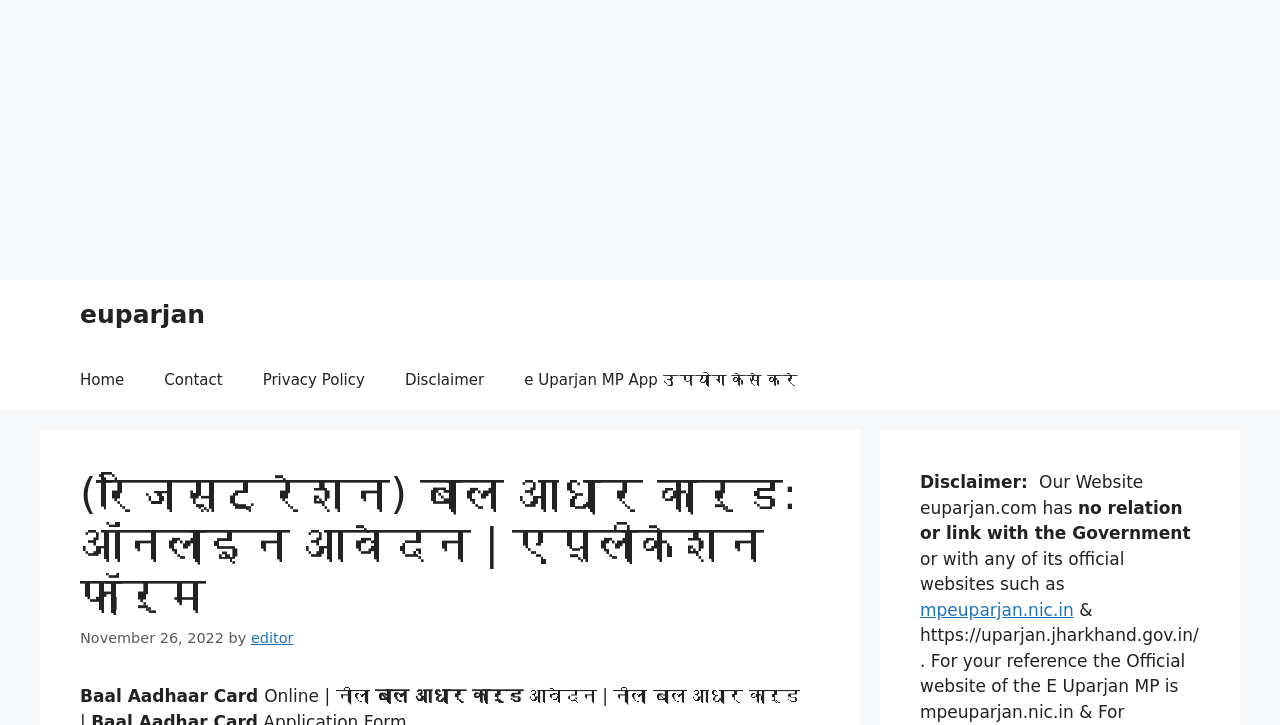Please determine the bounding box coordinates of the clickable area required to carry out the following instruction: "Search all products". The coordinates must be four float numbers between 0 and 1, represented as [left, top, right, bottom].

None